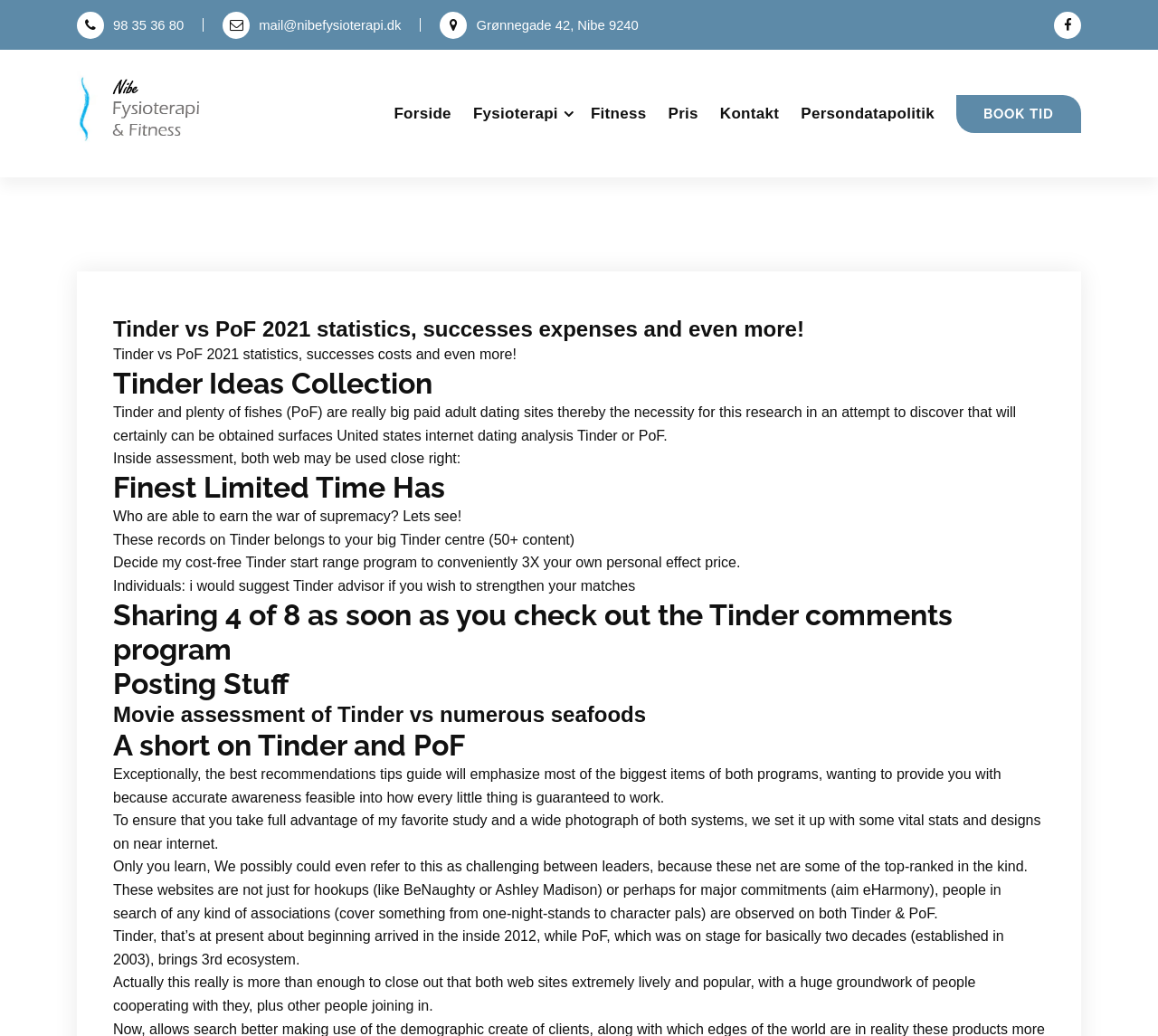Summarize the contents and layout of the webpage in detail.

This webpage is a comparison of Tinder and PoF (Plenty of Fish) dating sites, focusing on statistics, successes, expenses, and more. At the top, there are several links, including a mail icon, an address, and a phone icon, which are positioned horizontally across the page. Below these links, there is a navigation menu with links to "Forside", "Fysioterapi", "Fitness", "Pris", "Kontakt", "Persondatapolitik", and "BOOK TID".

The main content of the page is divided into sections, each with a heading. The first section is titled "Tinder vs PoF 2021 statistics, successes expenses and even more!" and has a brief introduction to the comparison of the two dating sites. The second section is titled "Tinder Ideas Collection" and discusses the necessity of researching these dating sites.

The following sections are titled "Finest Limited Time Has", "Sharing 4 of 8 when you check out the Tinder comments program", "Posting Stuff", "Movie assessment of Tinder vs numerous seafoods", and "A short on Tinder and PoF". These sections provide more information about the features and statistics of Tinder and PoF, including the number of users, success rates, and costs.

Throughout the page, there are several blocks of text that provide more detailed information about the two dating sites, including their history, popularity, and user demographics. The text is organized in a clear and readable format, with headings and paragraphs that make it easy to follow.